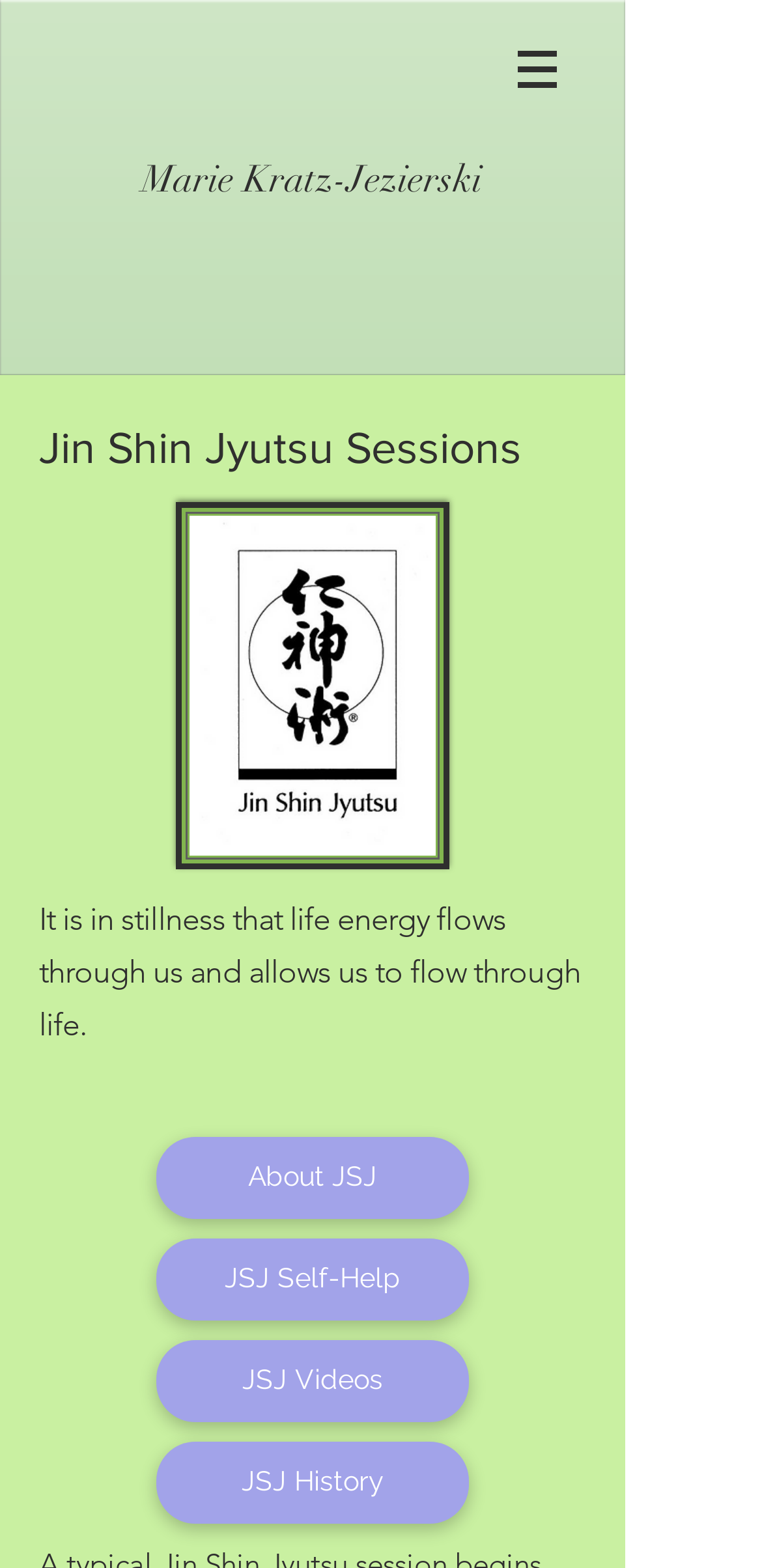Respond with a single word or short phrase to the following question: 
What is the theme of the image on the webpage?

Jin Shin Jyutsu